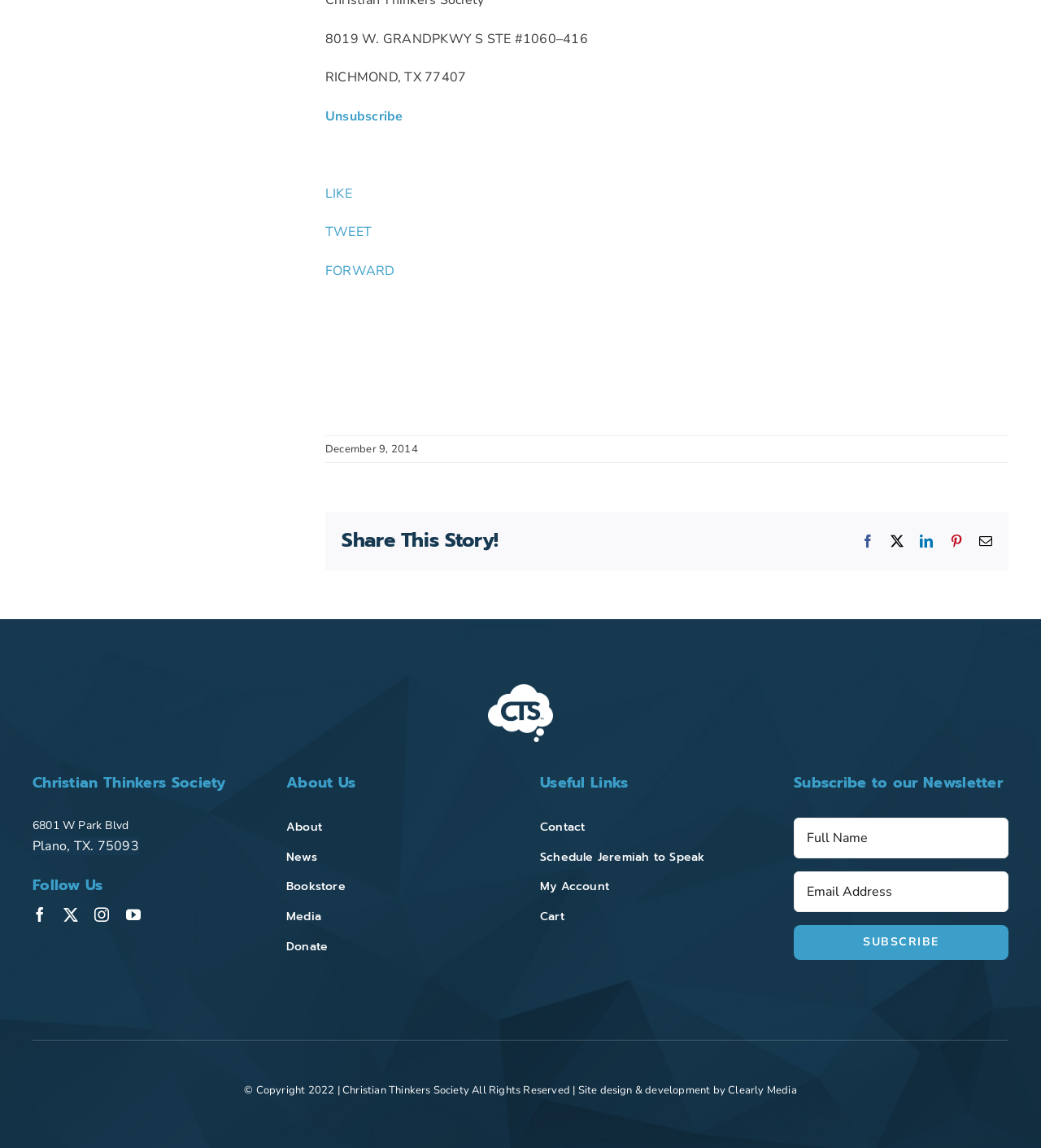Bounding box coordinates are specified in the format (top-left x, top-left y, bottom-right x, bottom-right y). All values are floating point numbers bounded between 0 and 1. Please provide the bounding box coordinate of the region this sentence describes: Schedule Jeremiah to Speak

[0.519, 0.741, 0.725, 0.753]